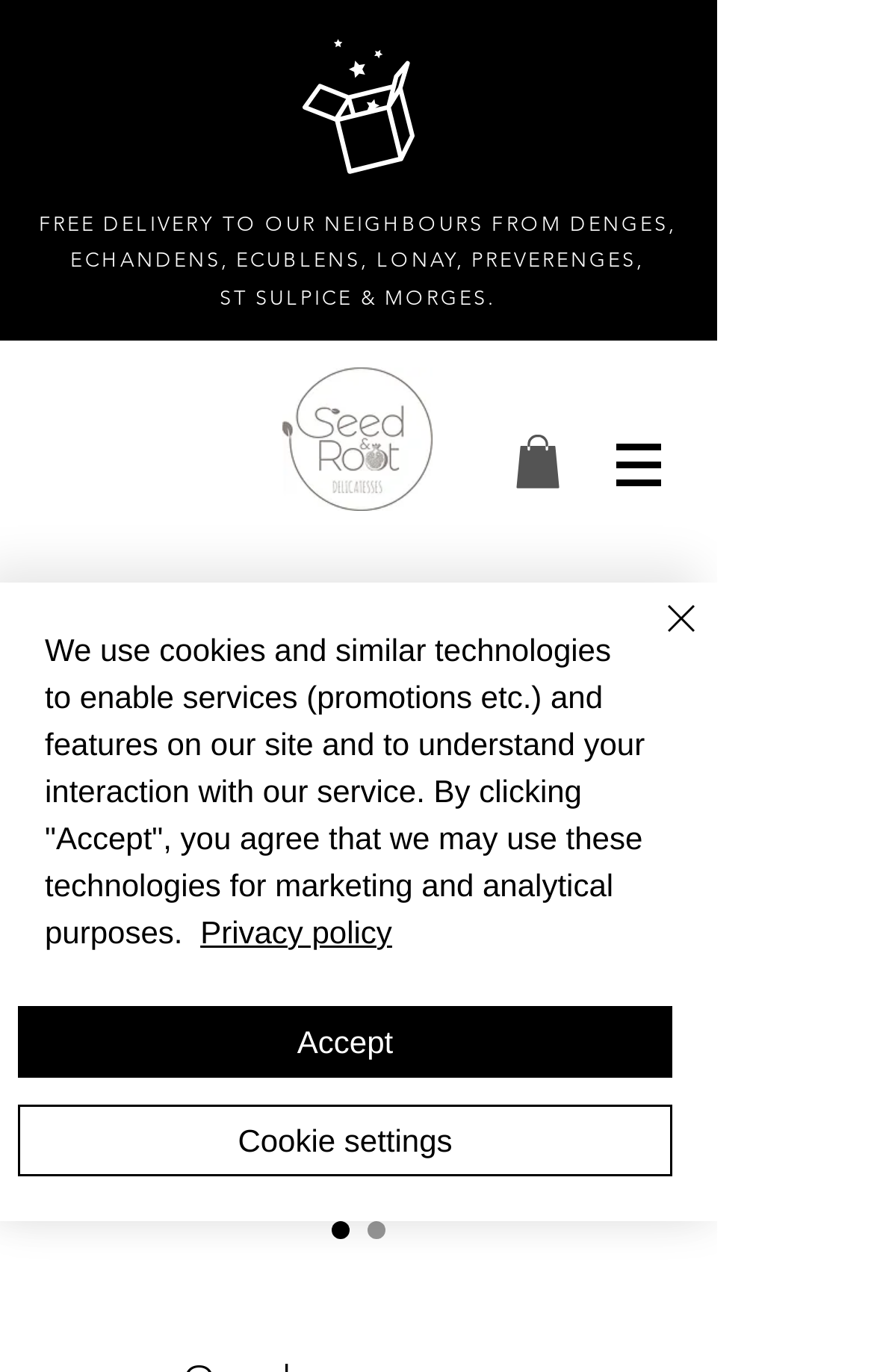Locate the bounding box of the user interface element based on this description: "Email".

[0.0, 0.813, 0.274, 0.89]